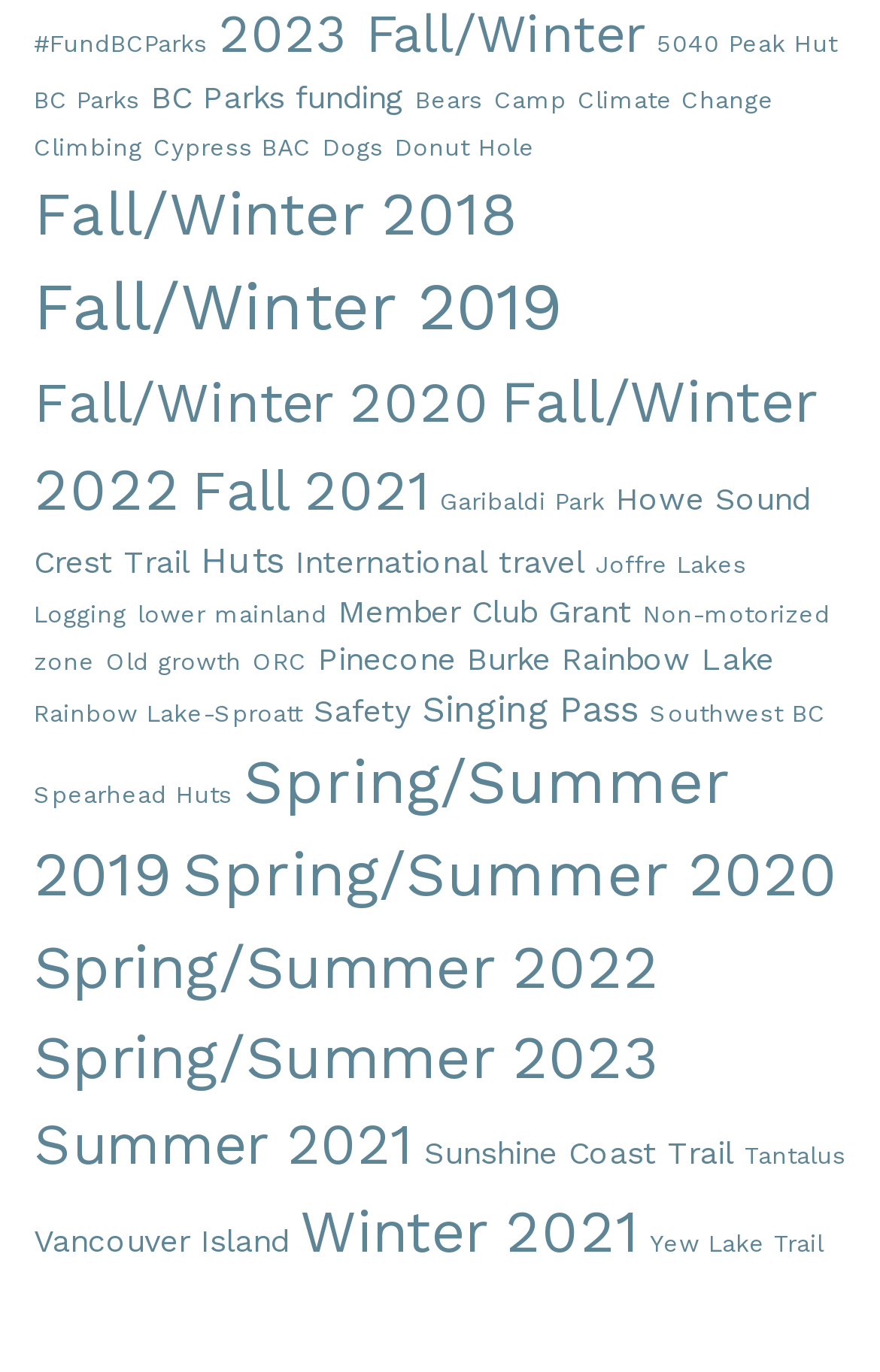Kindly provide the bounding box coordinates of the section you need to click on to fulfill the given instruction: "Learn about Garibaldi Park".

[0.5, 0.355, 0.687, 0.376]